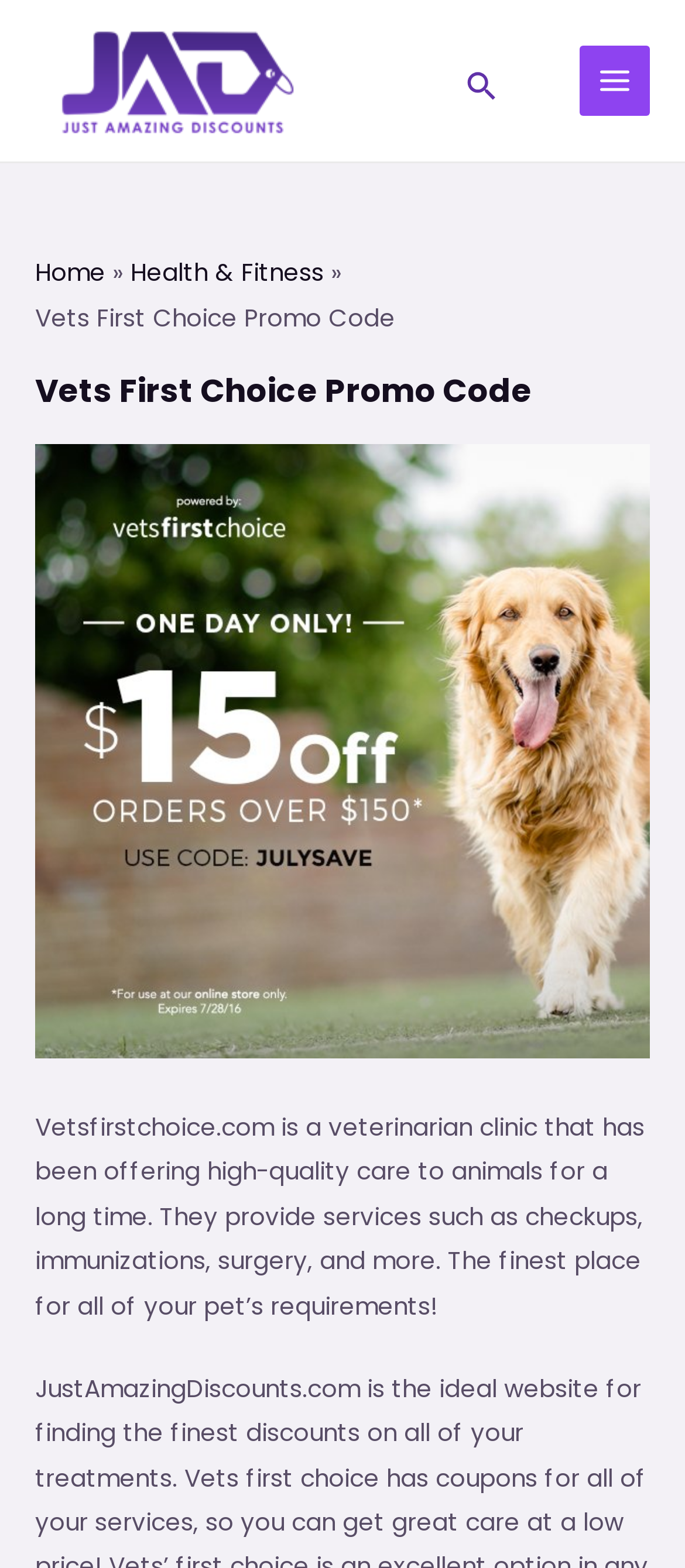Answer the question with a single word or phrase: 
Is there a search icon on the webpage?

Yes